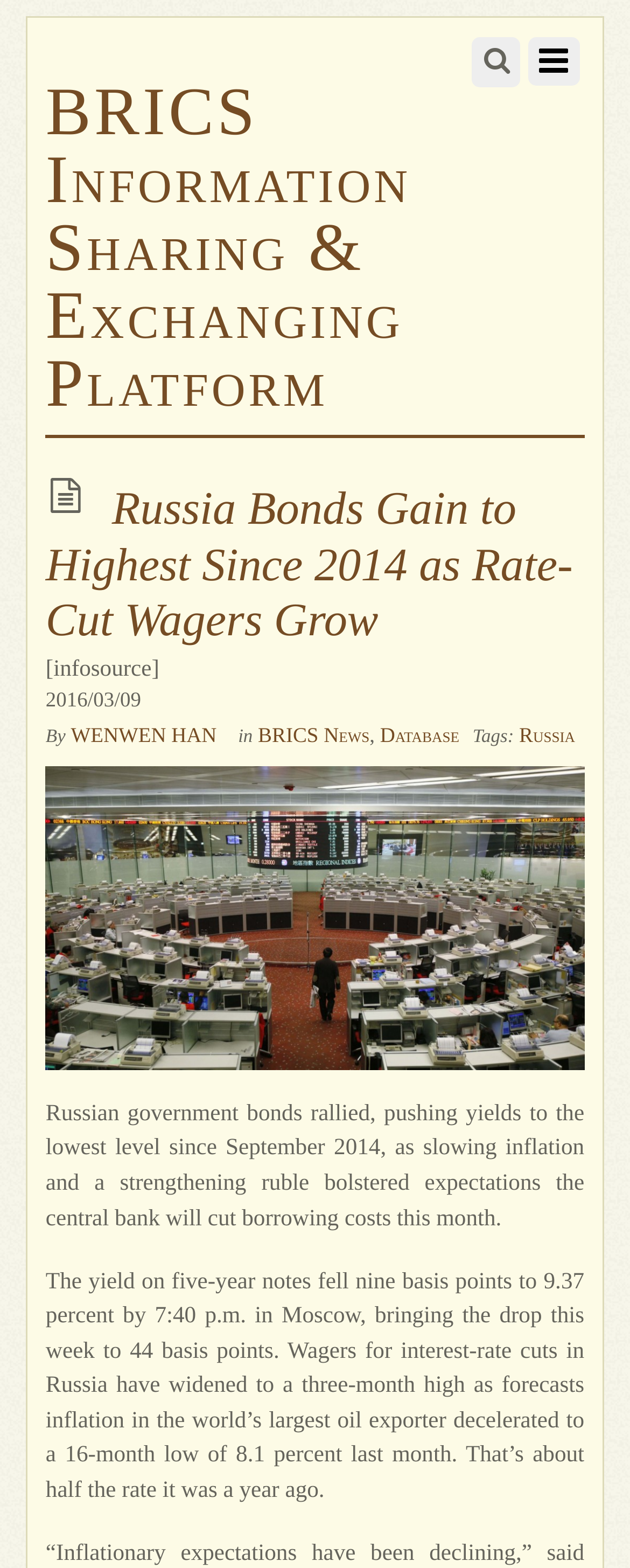Please analyze the image and provide a thorough answer to the question:
What is the topic of the article?

I found the topic of the article by looking at the main heading, which mentions 'Russia Bonds' and appears to be the main subject of the article.